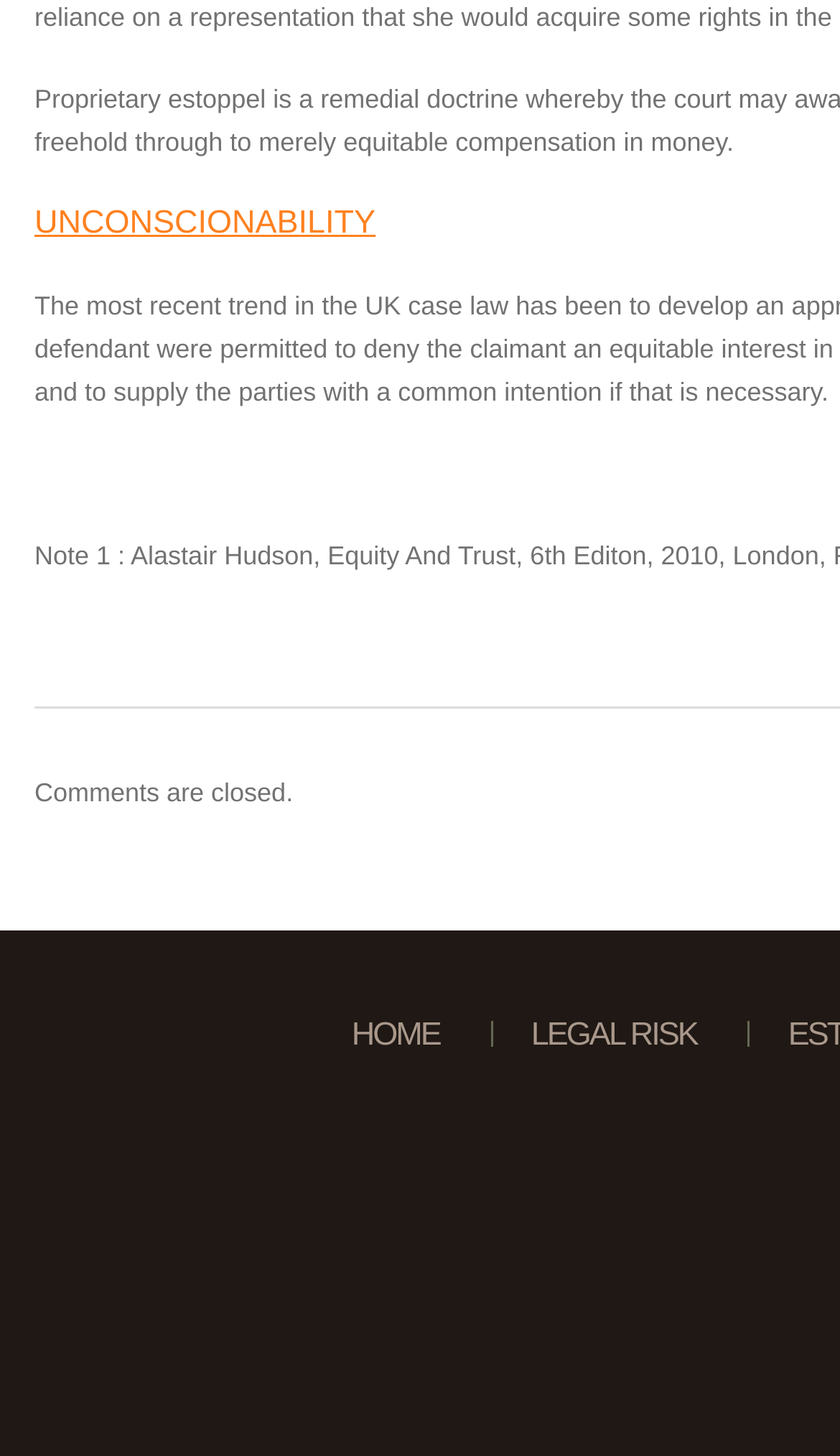Locate the bounding box of the UI element based on this description: "1300 34 64 26". Provide four float numbers between 0 and 1 as [left, top, right, bottom].

None